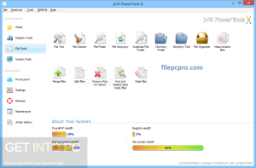What is the purpose of the link in the corner of the window?
Using the image as a reference, give a one-word or short phrase answer.

Directs users to filepcpro.com